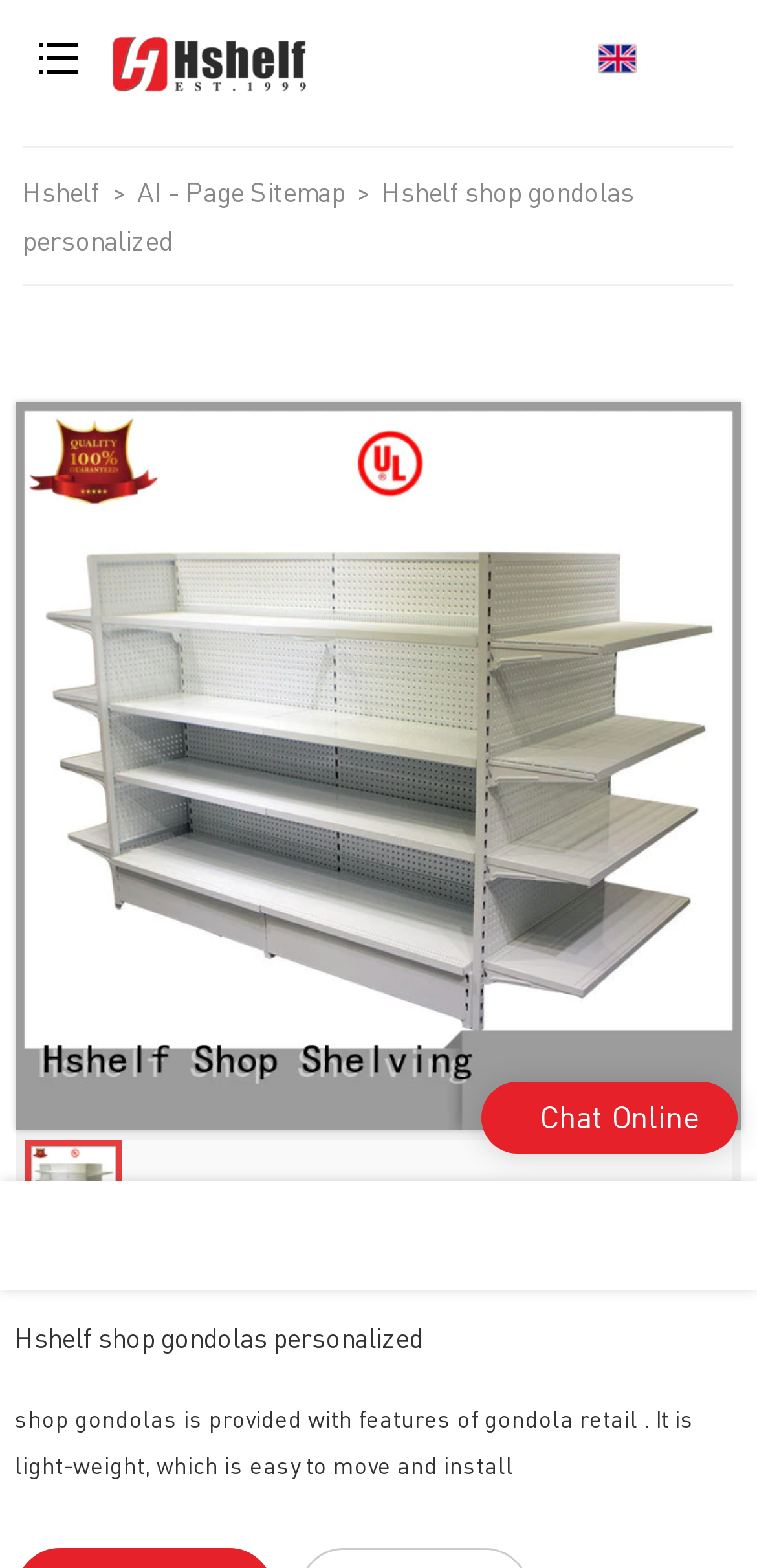Answer this question using a single word or a brief phrase:
What is the purpose of the 'Chat Online' button?

To chat with customer support